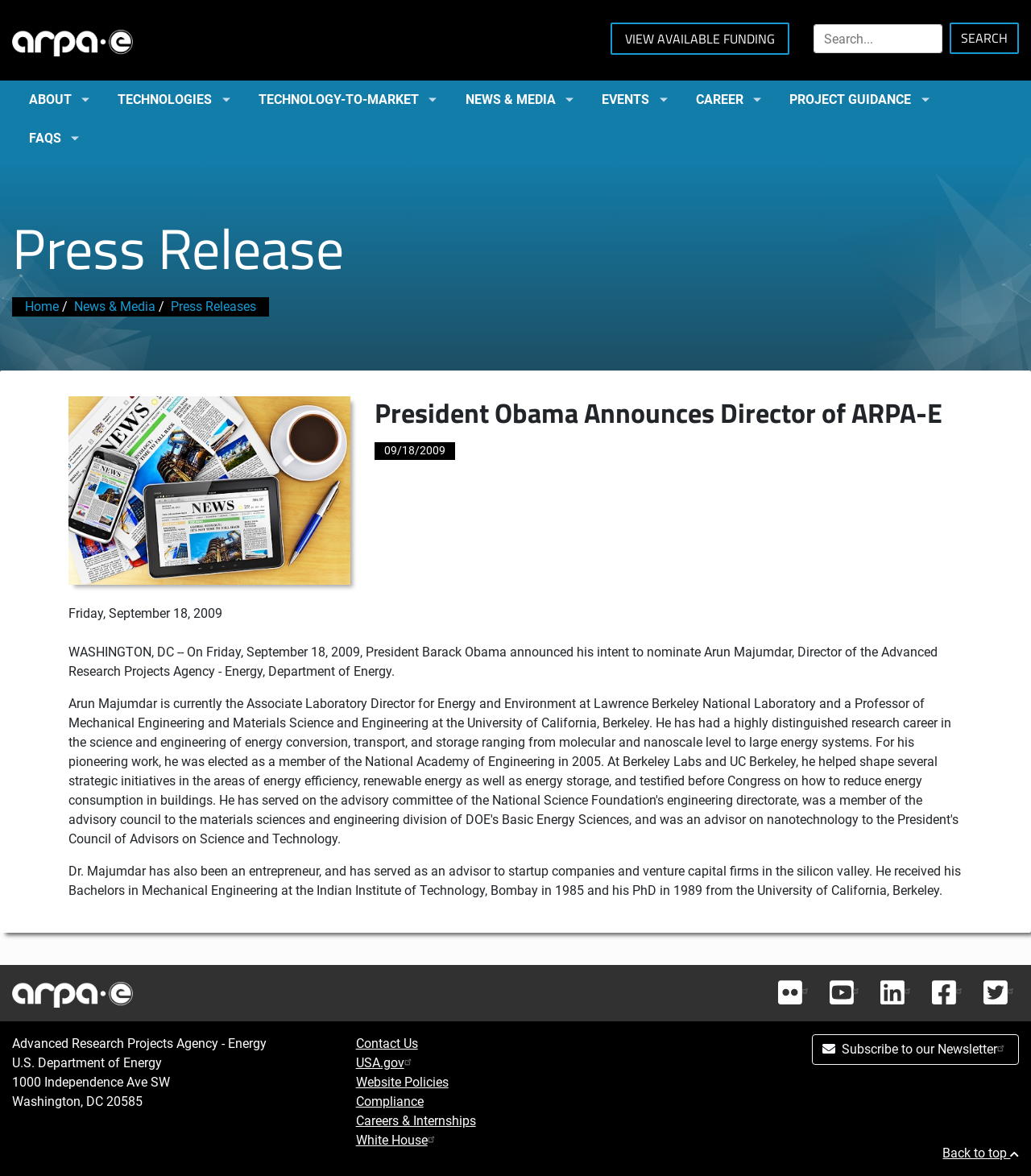Pinpoint the bounding box coordinates of the clickable area needed to execute the instruction: "Read about President Obama's announcement". The coordinates should be specified as four float numbers between 0 and 1, i.e., [left, top, right, bottom].

[0.363, 0.337, 0.934, 0.365]